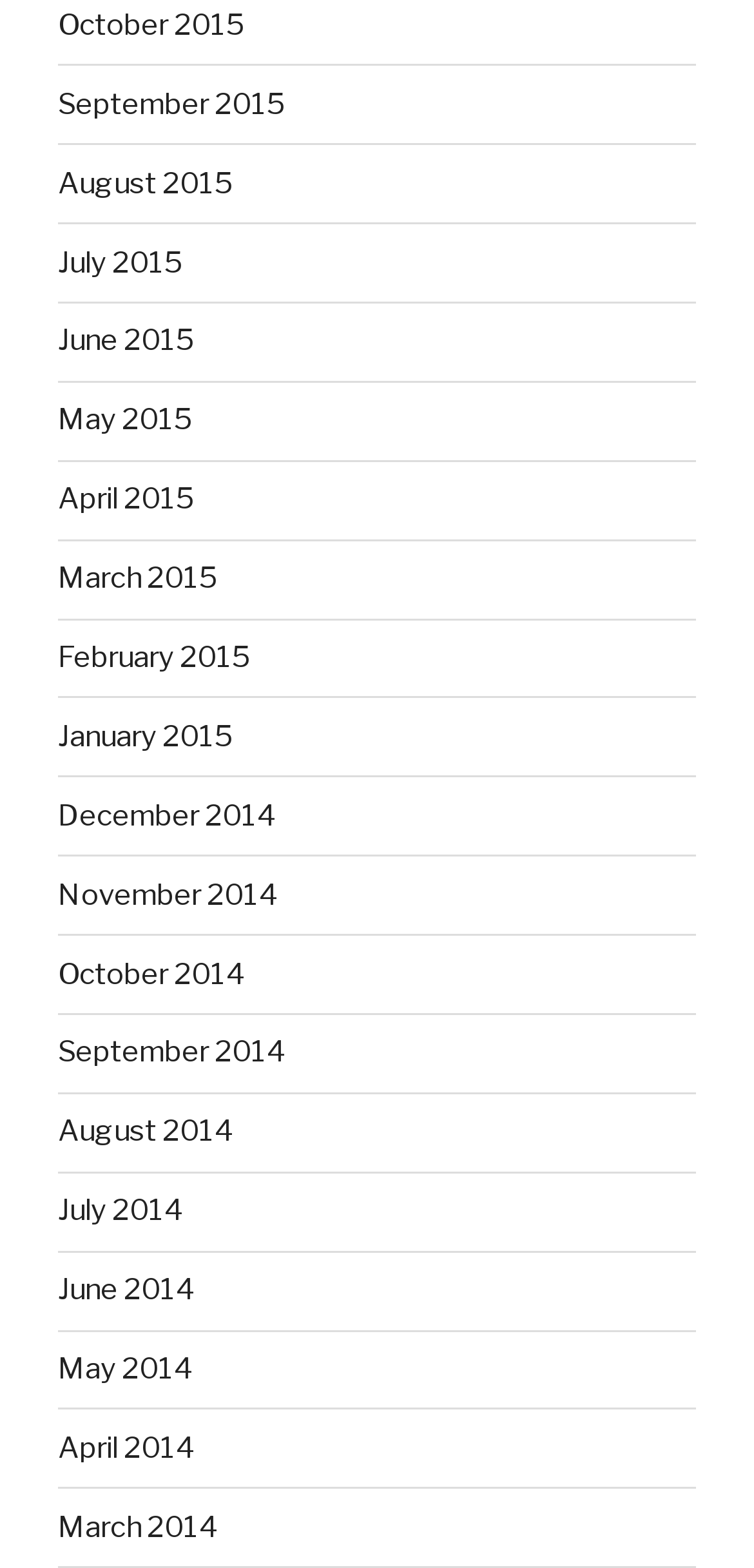Given the description of a UI element: "September 2015", identify the bounding box coordinates of the matching element in the webpage screenshot.

[0.077, 0.055, 0.379, 0.077]